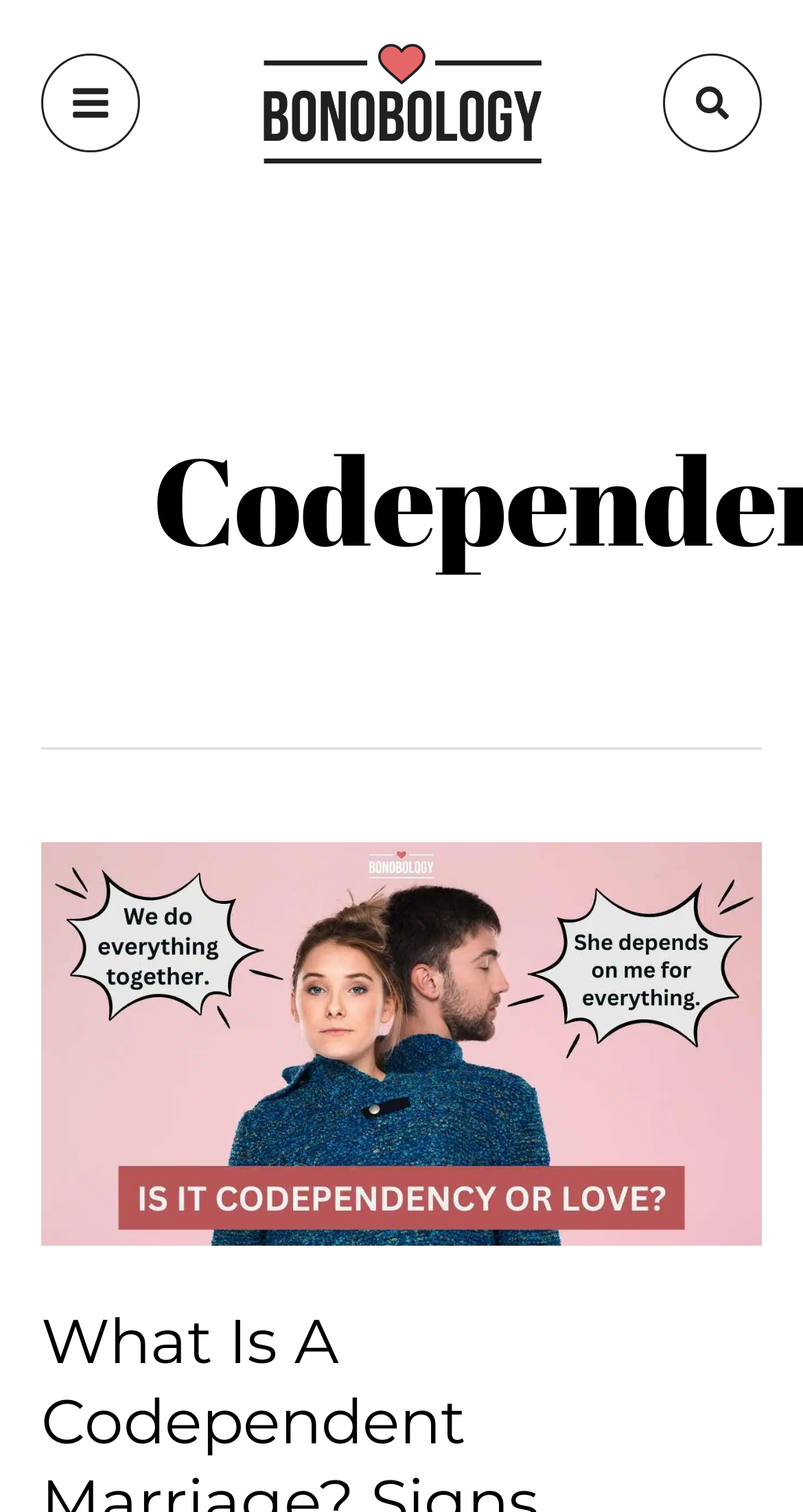Produce an elaborate caption capturing the essence of the webpage.

The webpage is about Codependency Archives on Bonobology.com. At the top left corner, there is a button labeled "Main Menu" with an accompanying image. To the right of the button, the website's logo "Bonobology" is displayed, which is an image with the text "Bonobology" embedded in it.

Below the top section, a prominent heading "Codependency" is centered on the page. Underneath the heading, there is a link to an article titled "Codependent Marriage" which takes up most of the page's width. The article link is accompanied by a descriptive text "What Is A Codependent Marriage" and an image related to the topic, positioned below the link.